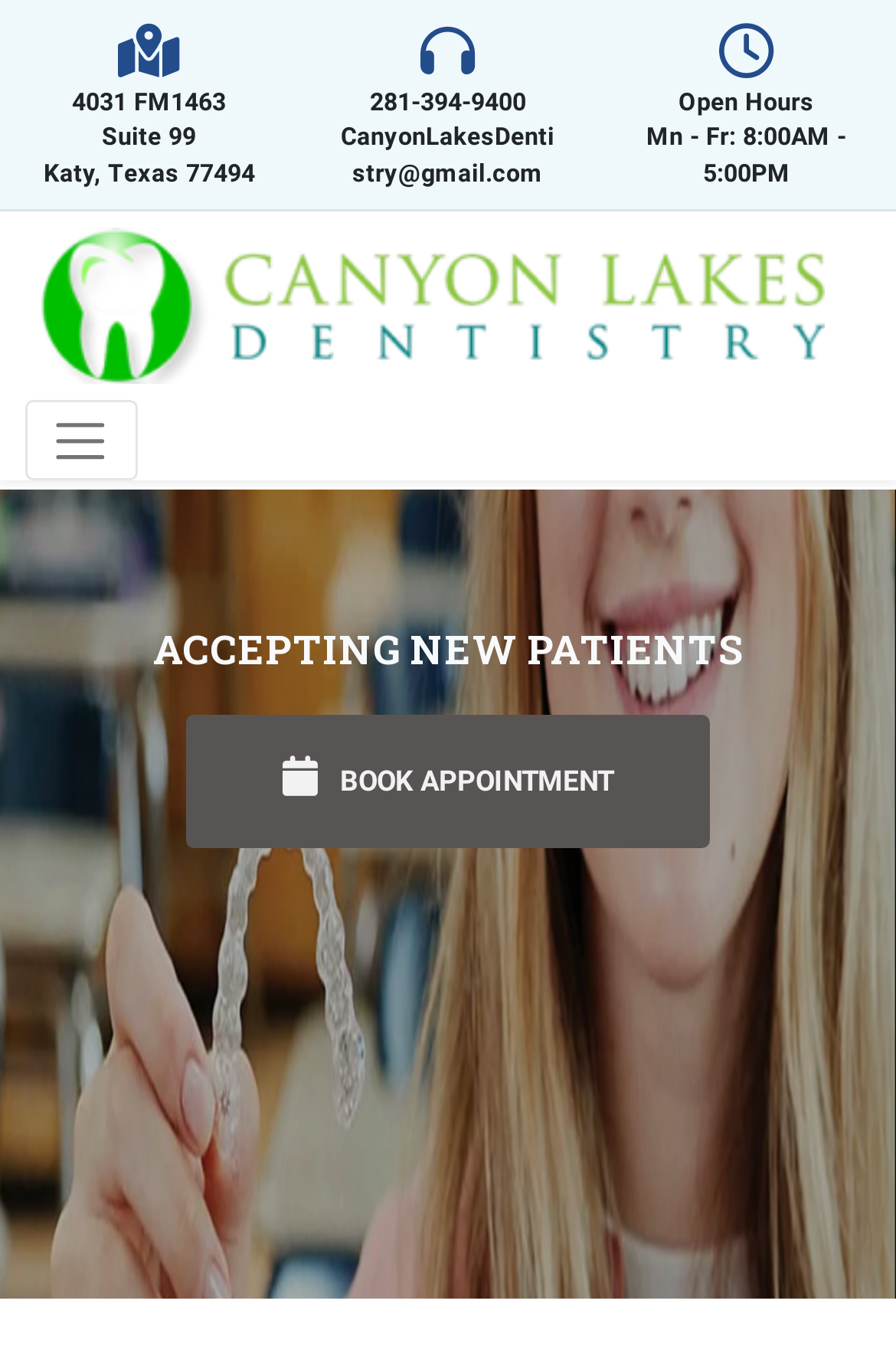What is the phone number of Canyon Lakes Dentistry?
Provide a detailed answer to the question using information from the image.

I found the phone number by looking at the link element with the text '281-394-9400' which is located next to the address at the top of the page.